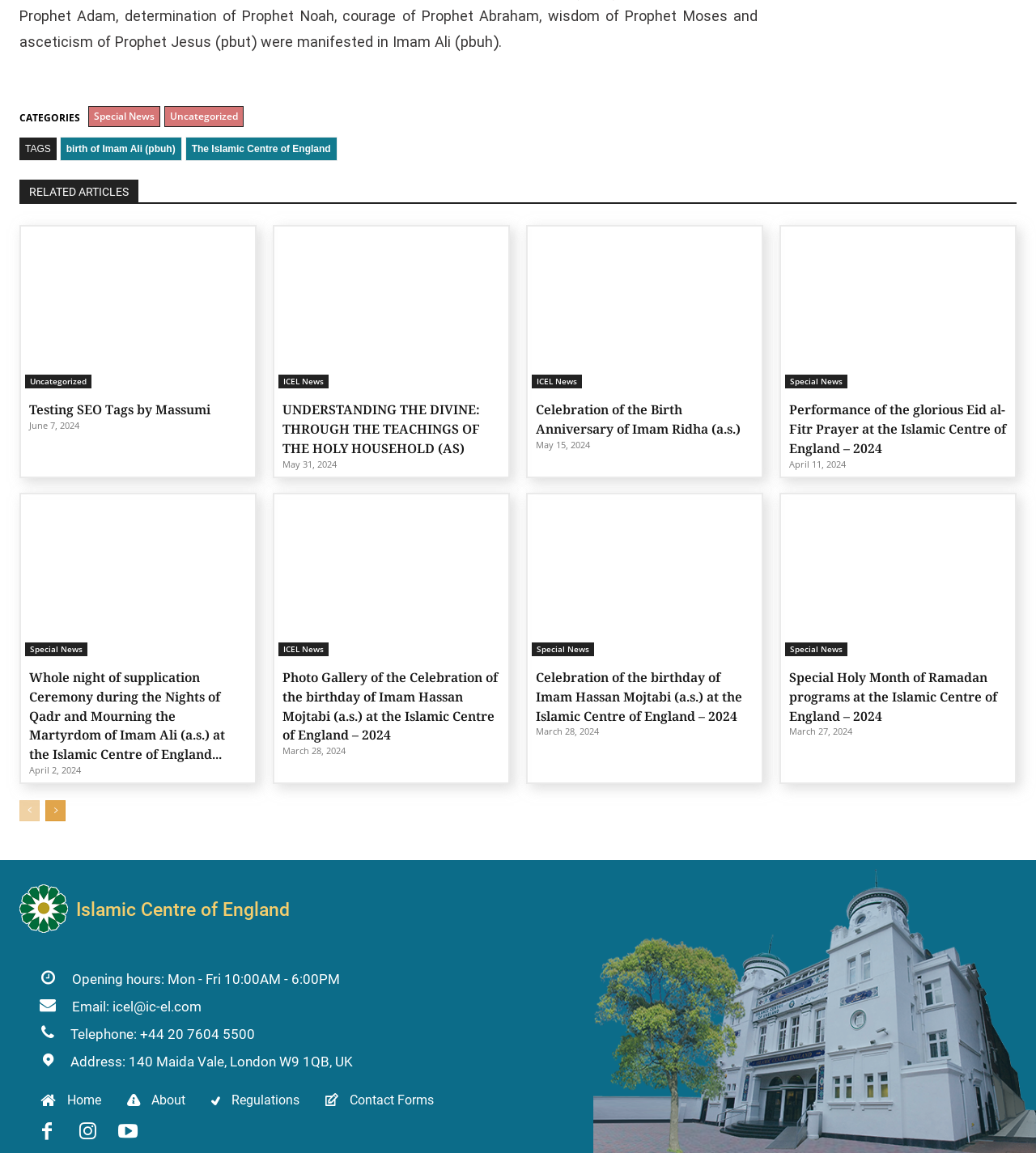Consider the image and give a detailed and elaborate answer to the question: 
What are the opening hours of the Islamic Centre of England?

I searched for the heading element with the text 'Opening hours:' and found its sibling element with the text 'Mon - Fri 10:00AM - 6:00PM'. Therefore, the opening hours of the Islamic Centre of England are 'Mon - Fri 10:00AM - 6:00PM'.